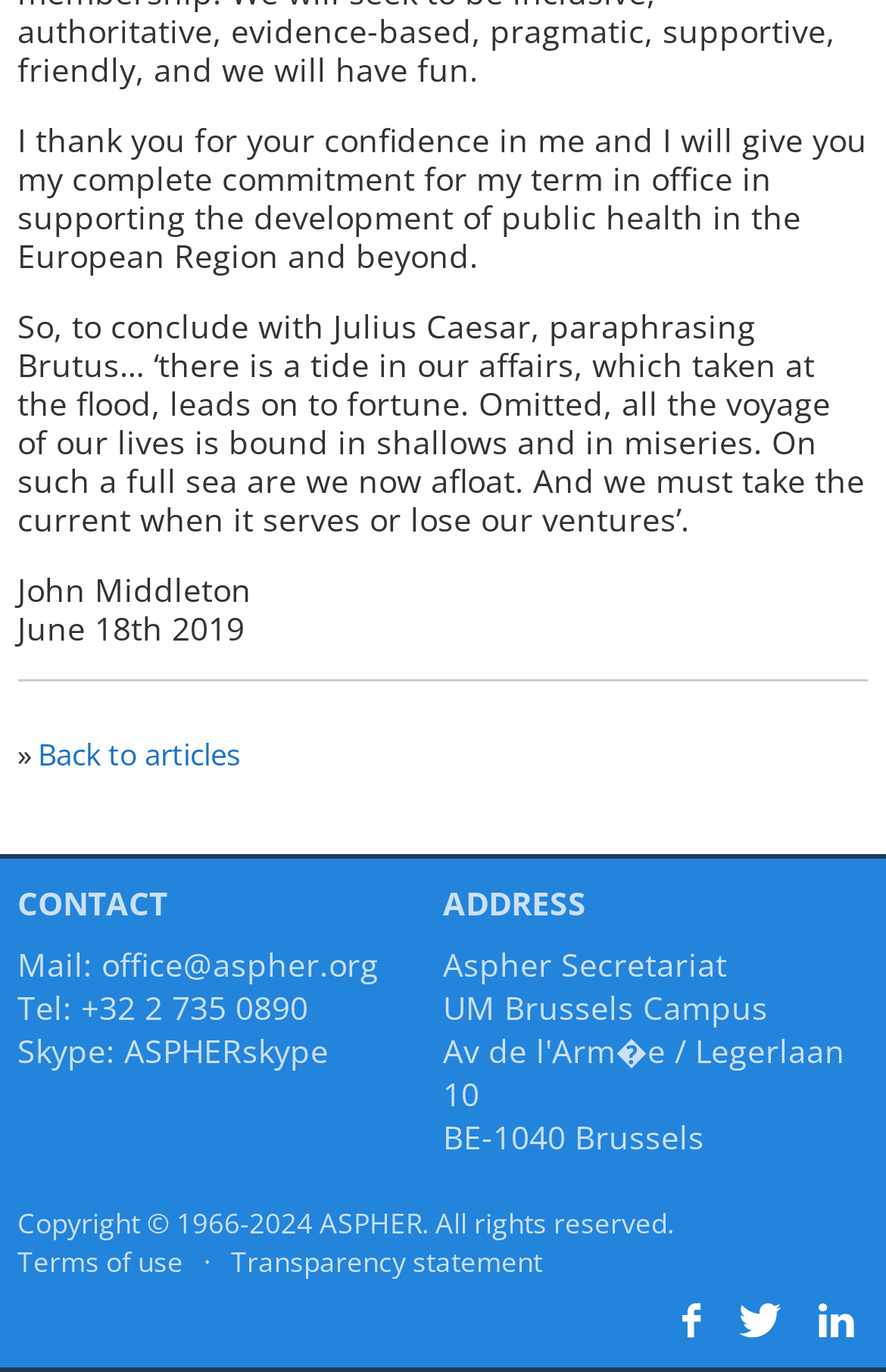What is the address of ASPHER Secretariat?
Please give a detailed and elaborate explanation in response to the question.

The address of ASPHER Secretariat is UM Brussels Campus, BE-1040 Brussels, as stated in the text 'Aspher Secretariat', 'UM Brussels Campus', and 'BE-1040 Brussels'.